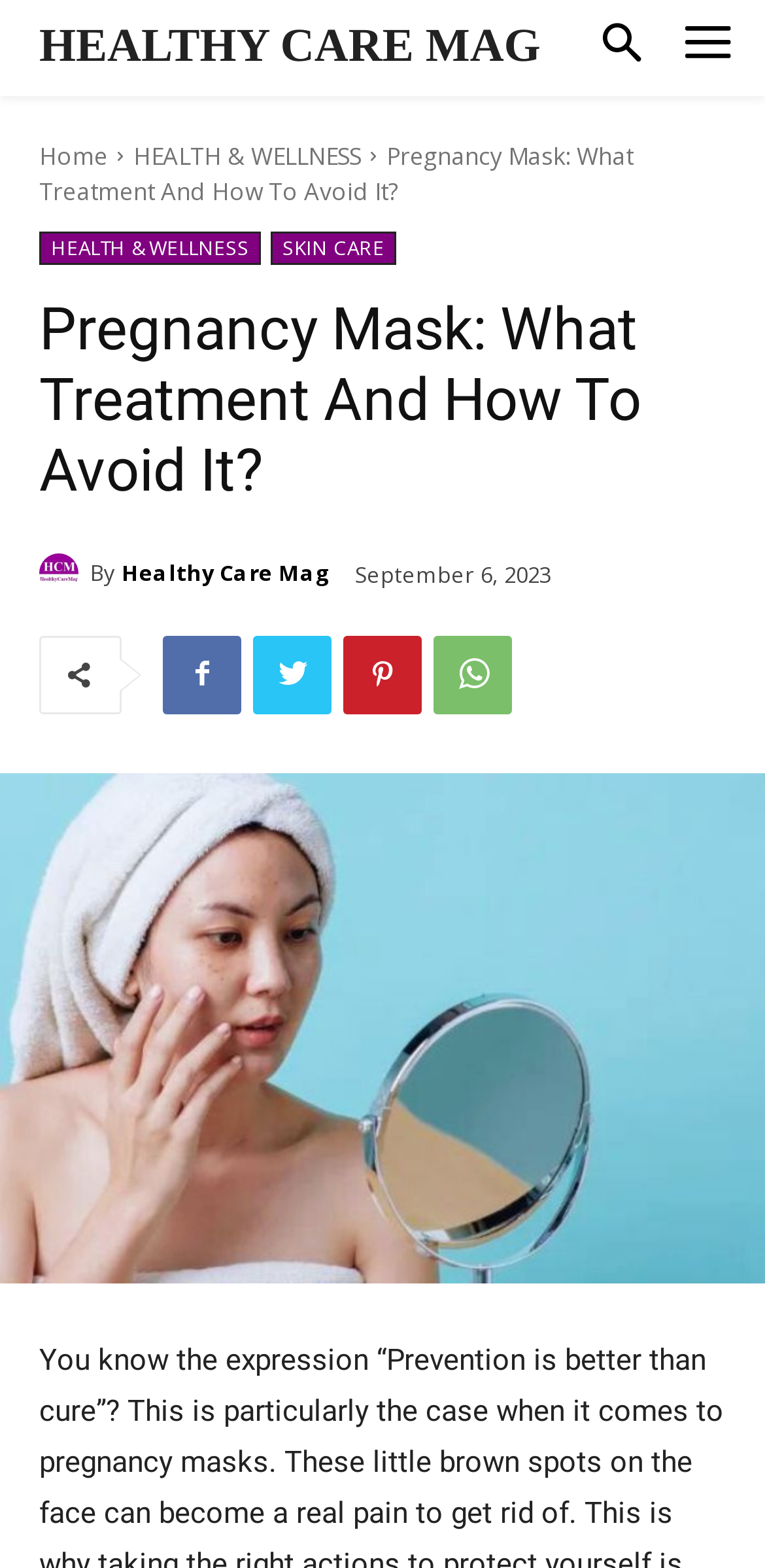Provide a short answer using a single word or phrase for the following question: 
Who is the author of the article?

Not specified